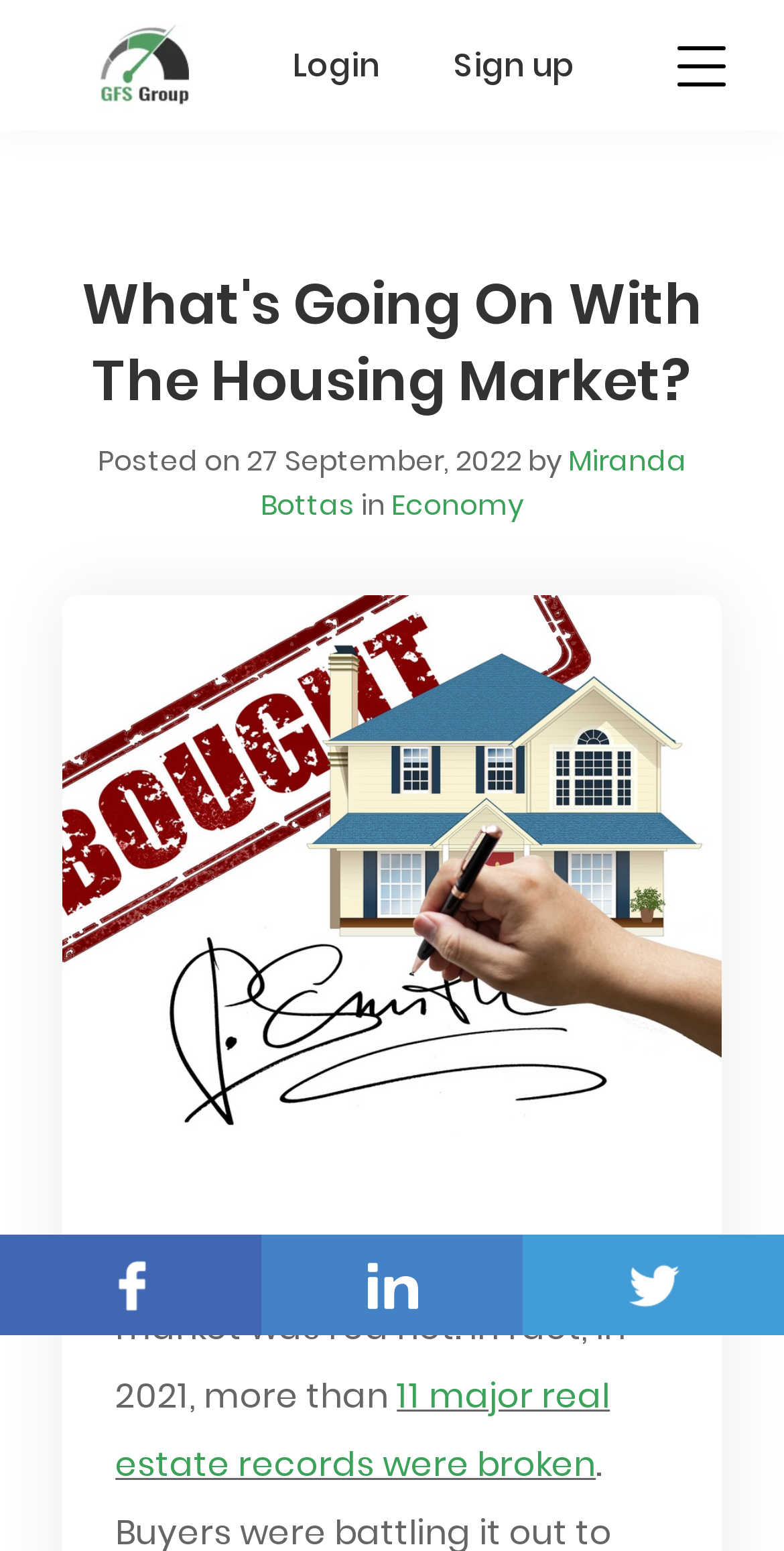Identify the bounding box of the HTML element described here: "Linked In". Provide the coordinates as four float numbers between 0 and 1: [left, top, right, bottom].

[0.333, 0.796, 0.667, 0.861]